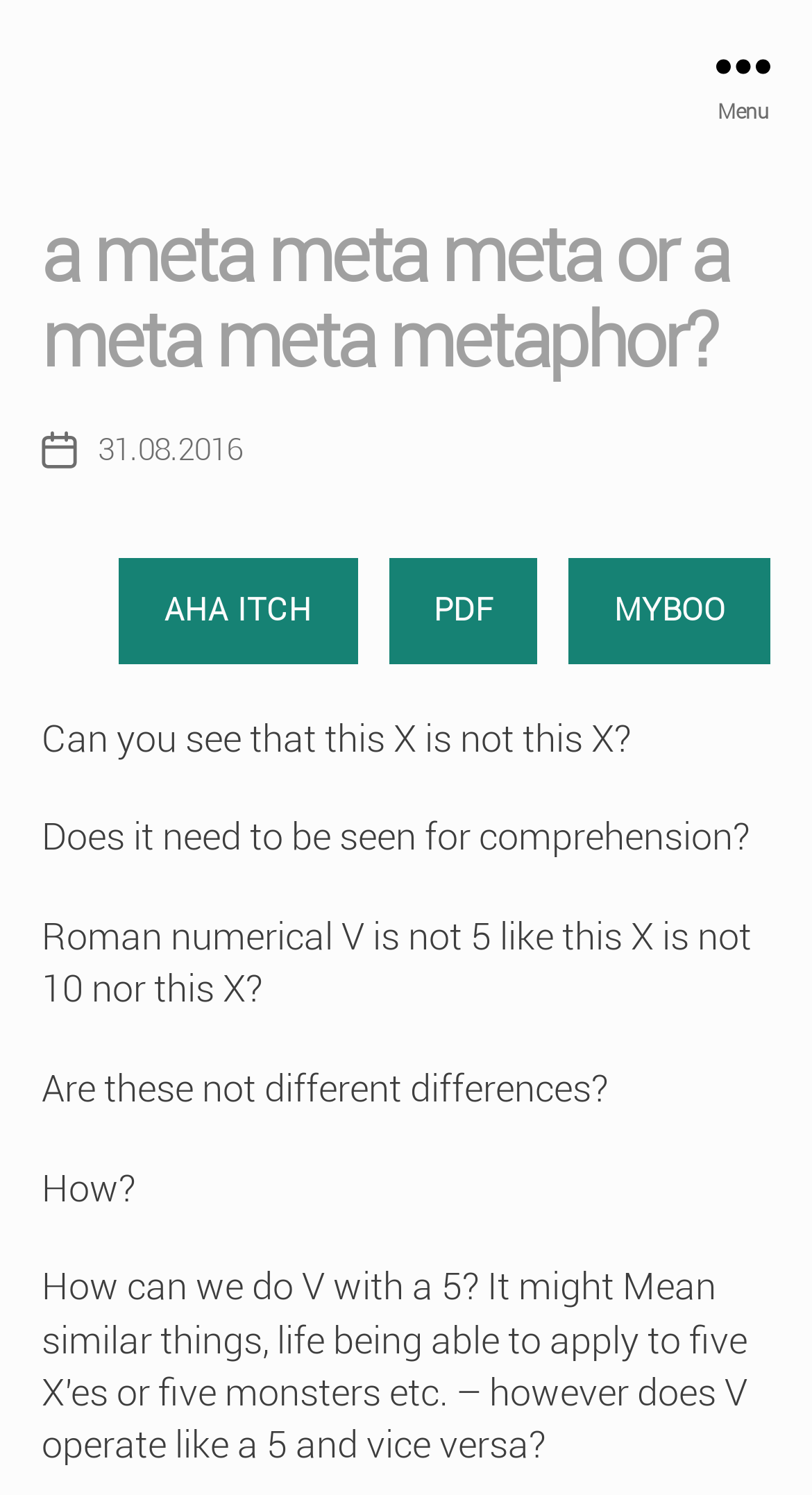Using the elements shown in the image, answer the question comprehensively: What is the tone of the webpage content?

The tone of the webpage content is inquisitive, as it poses a series of questions and statements that encourage the reader to think about the meaning and usage of symbols and characters.